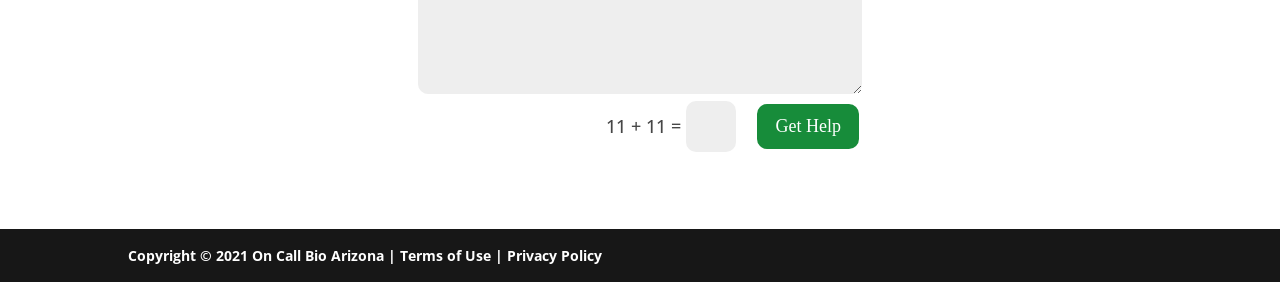Please give a succinct answer using a single word or phrase:
How many links are present at the bottom of the webpage?

2